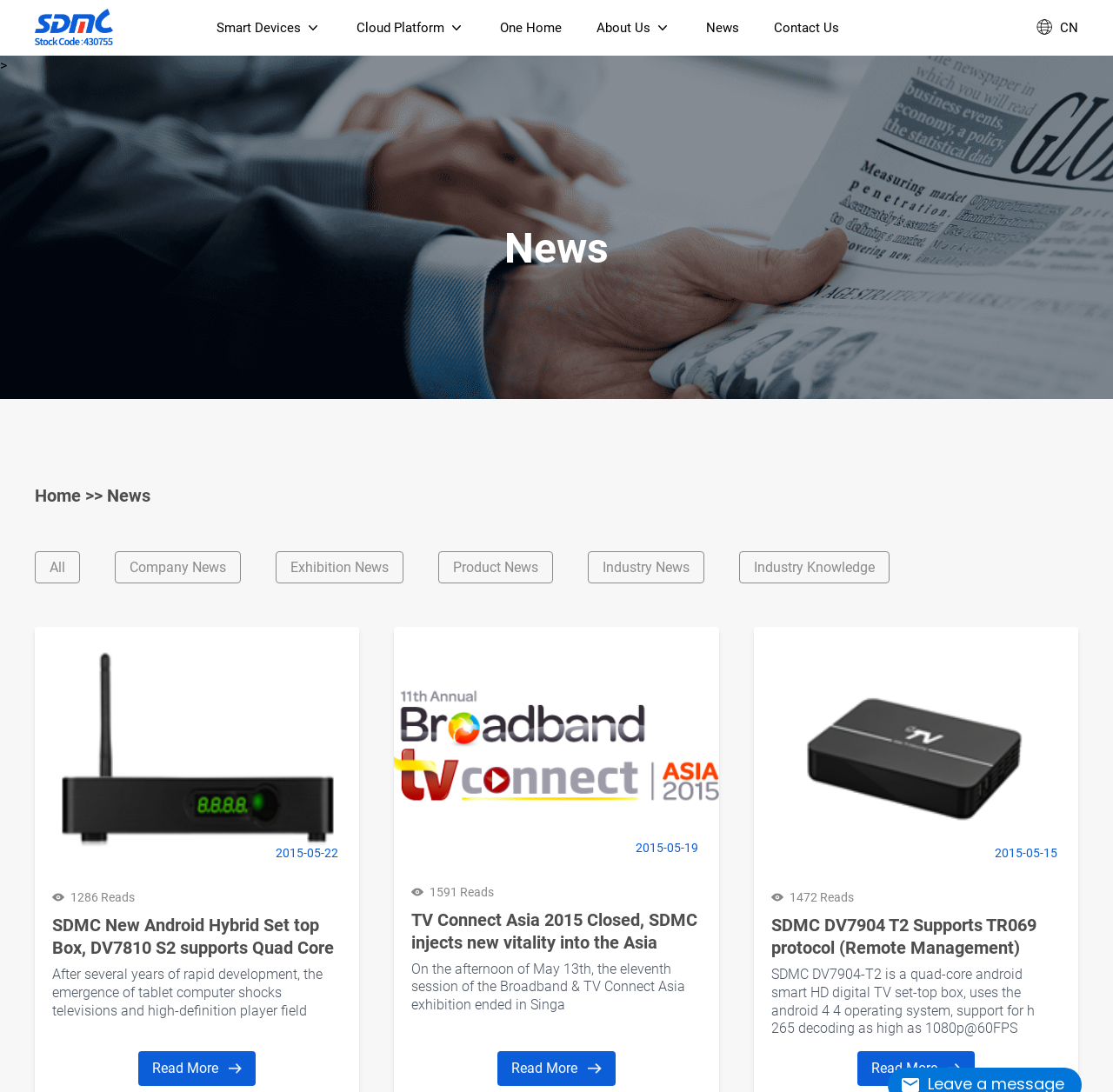Locate the bounding box coordinates of the clickable area needed to fulfill the instruction: "Learn more about 'TV Connect Asia 2015 Closed, SDMC injects new vitality into the Asia Pacific OTT Market'".

[0.447, 0.963, 0.553, 0.994]